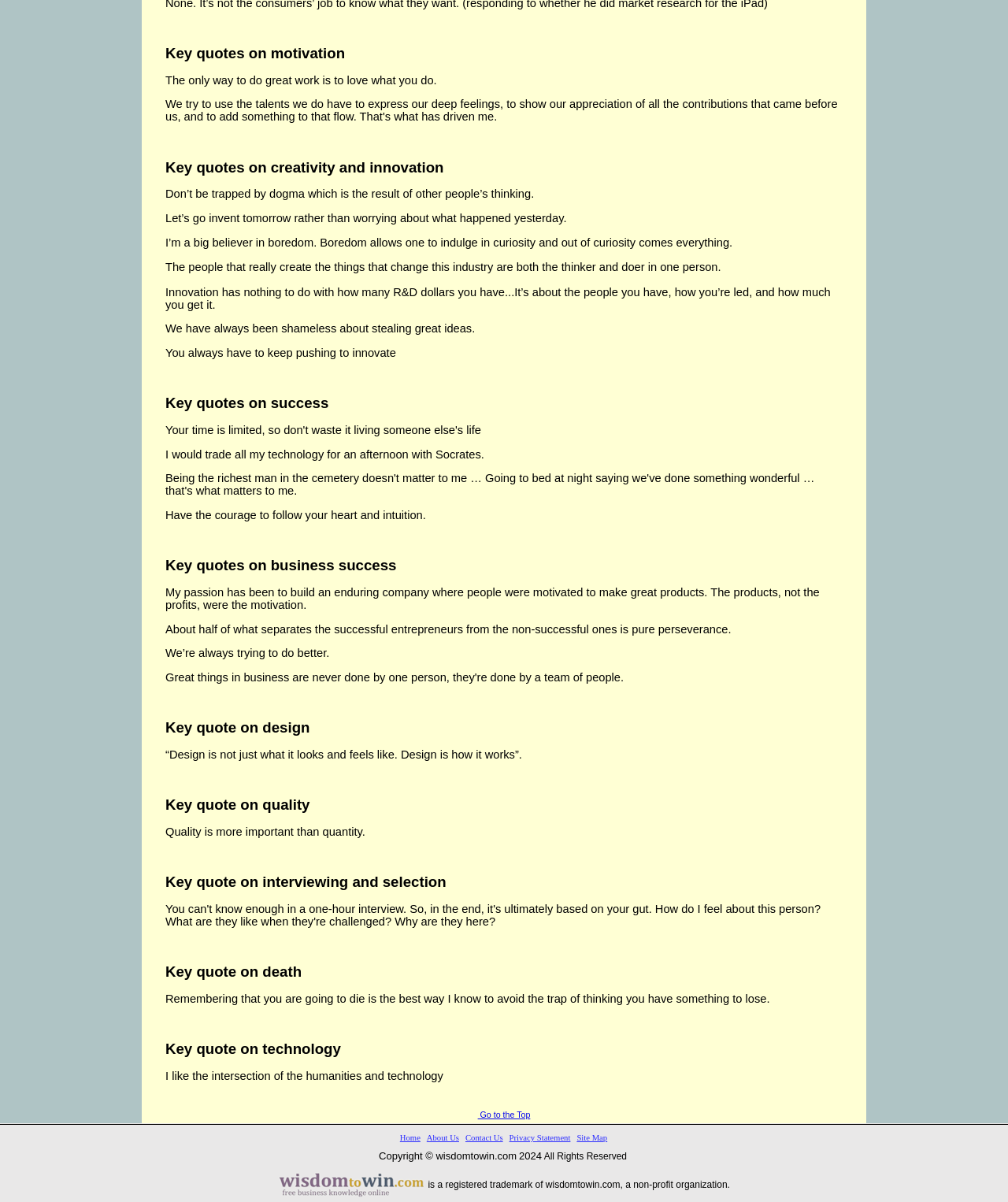Predict the bounding box coordinates of the UI element that matches this description: "Go to the Top". The coordinates should be in the format [left, top, right, bottom] with each value between 0 and 1.

[0.474, 0.923, 0.526, 0.931]